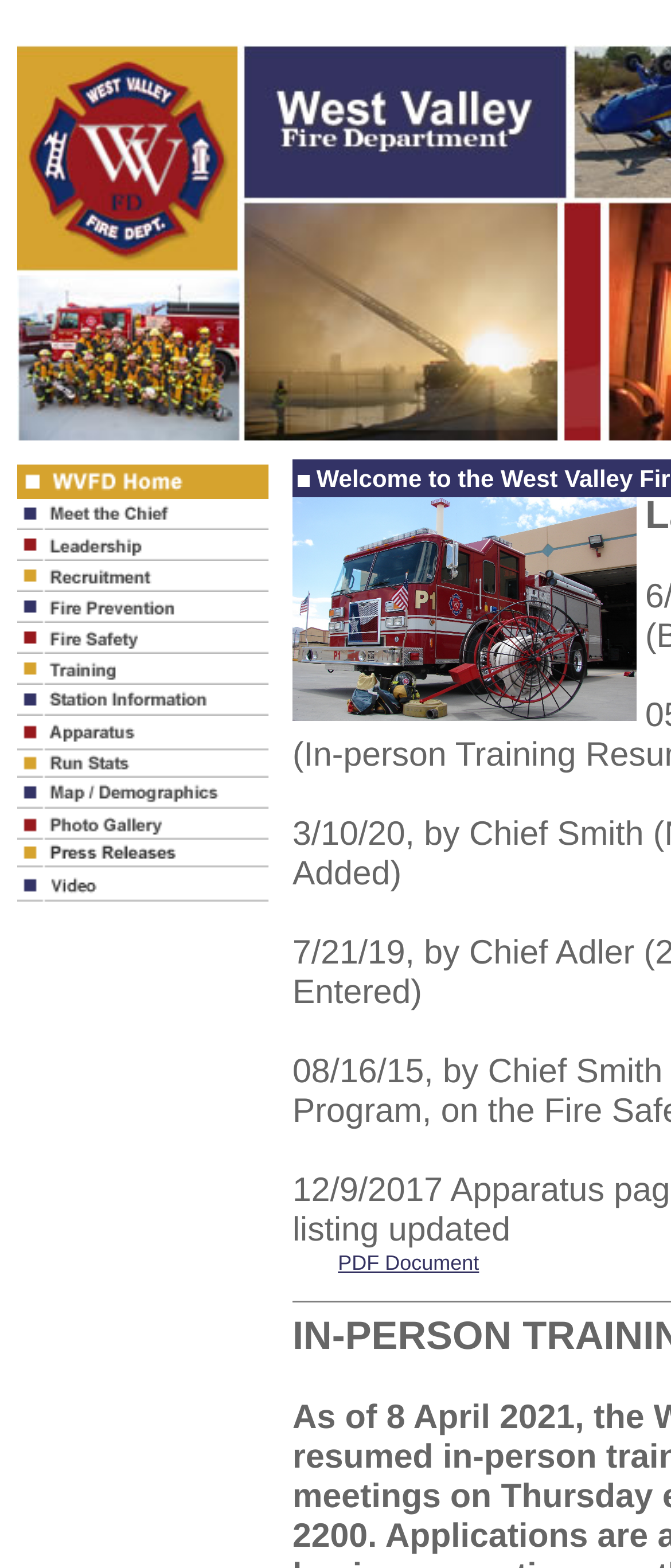What is the purpose of the link at the bottom?
Refer to the image and answer the question using a single word or phrase.

To open a PDF document